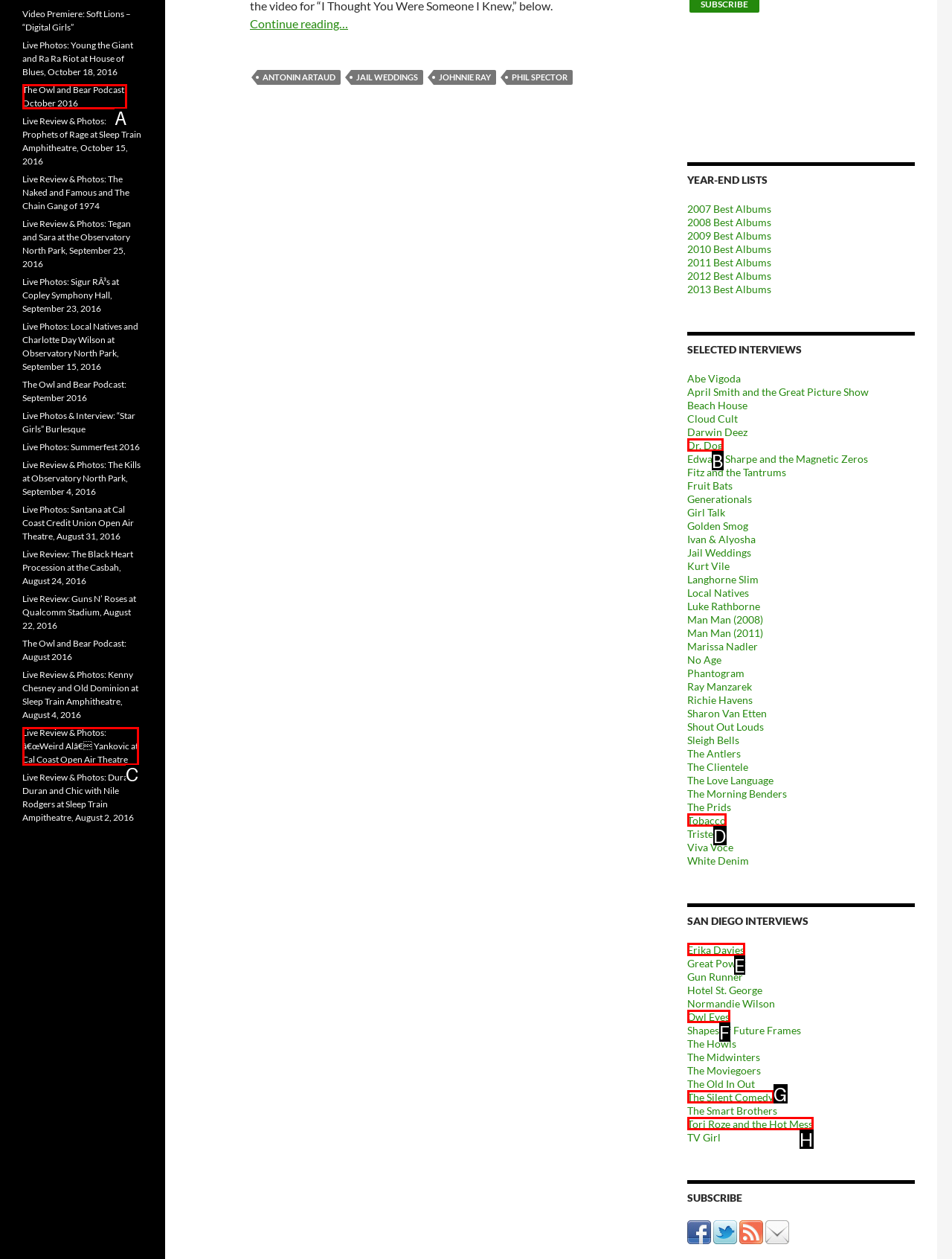Pick the option that corresponds to: The Silent Comedy
Provide the letter of the correct choice.

G